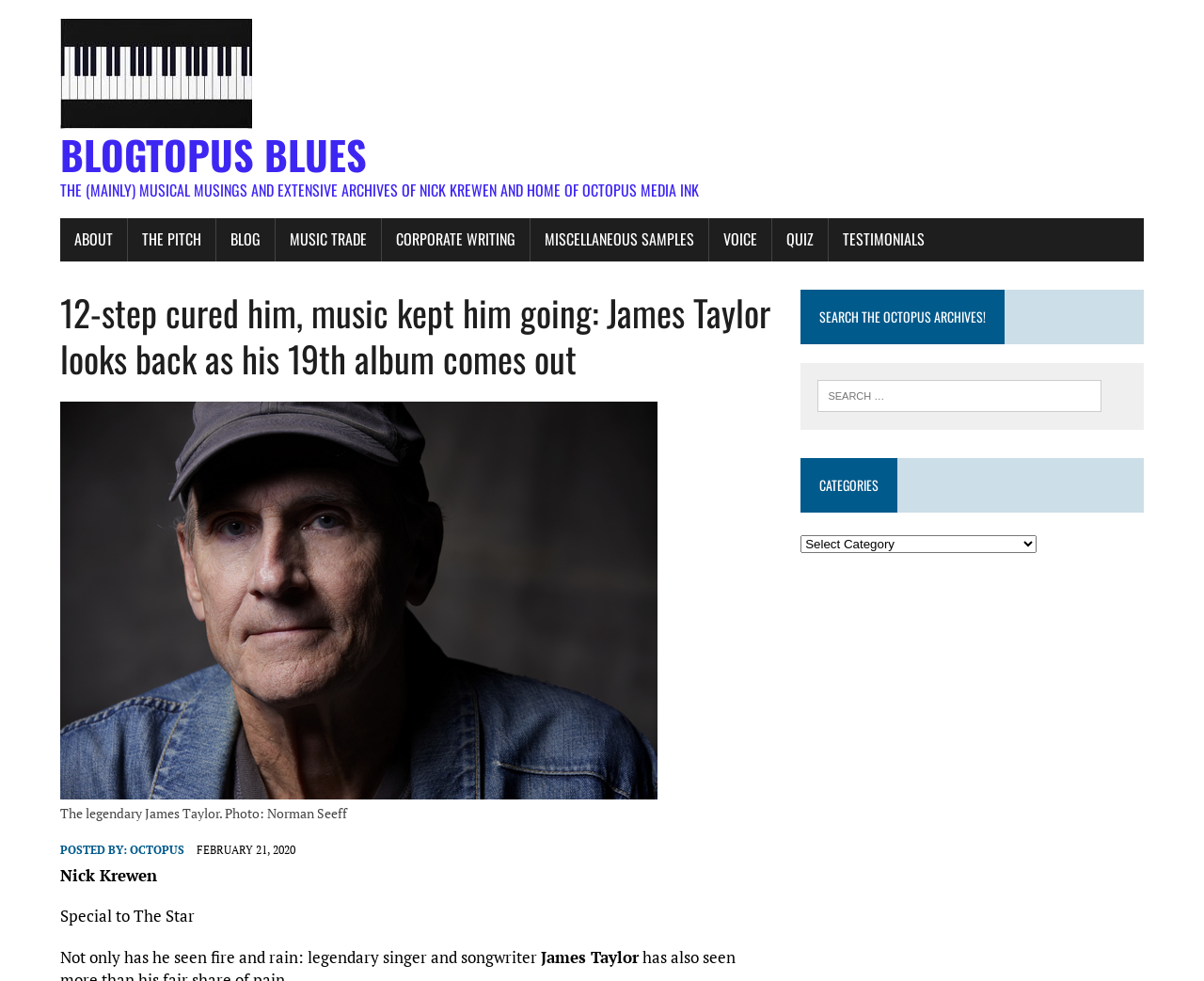Explain in detail what is displayed on the webpage.

This webpage is a blog post about James Taylor, a legendary singer and songwriter. At the top, there is a header section with a logo "Blogtopus Blues" accompanied by an image, and two headings that describe the blog's title and tagline. Below the header, there is a navigation menu with 8 links: "ABOUT", "THE PITCH", "BLOG", "MUSIC TRADE", "CORPORATE WRITING", "MISCELLANEOUS SAMPLES", "VOICE", and "QUIZ".

The main content of the blog post is divided into two sections. On the left, there is a header with the title "12-step cured him, music kept him going: James Taylor looks back as his 19th album comes out". Below the title, there is a figure with a caption "The legendary James Taylor. Photo: Norman Seeff". The article's author, Nick Krewen, and the publication, Special to The Star, are credited below the figure. The article's content starts with the sentence "Not only has he seen fire and rain: legendary singer and songwriter James Taylor has also seen more than his fair share of pain."

On the right side, there is a complementary section with a heading "SEARCH THE OCTOPUS ARCHIVES!" and a search box below it. Further down, there is a heading "CATEGORIES" with a dropdown menu below it.